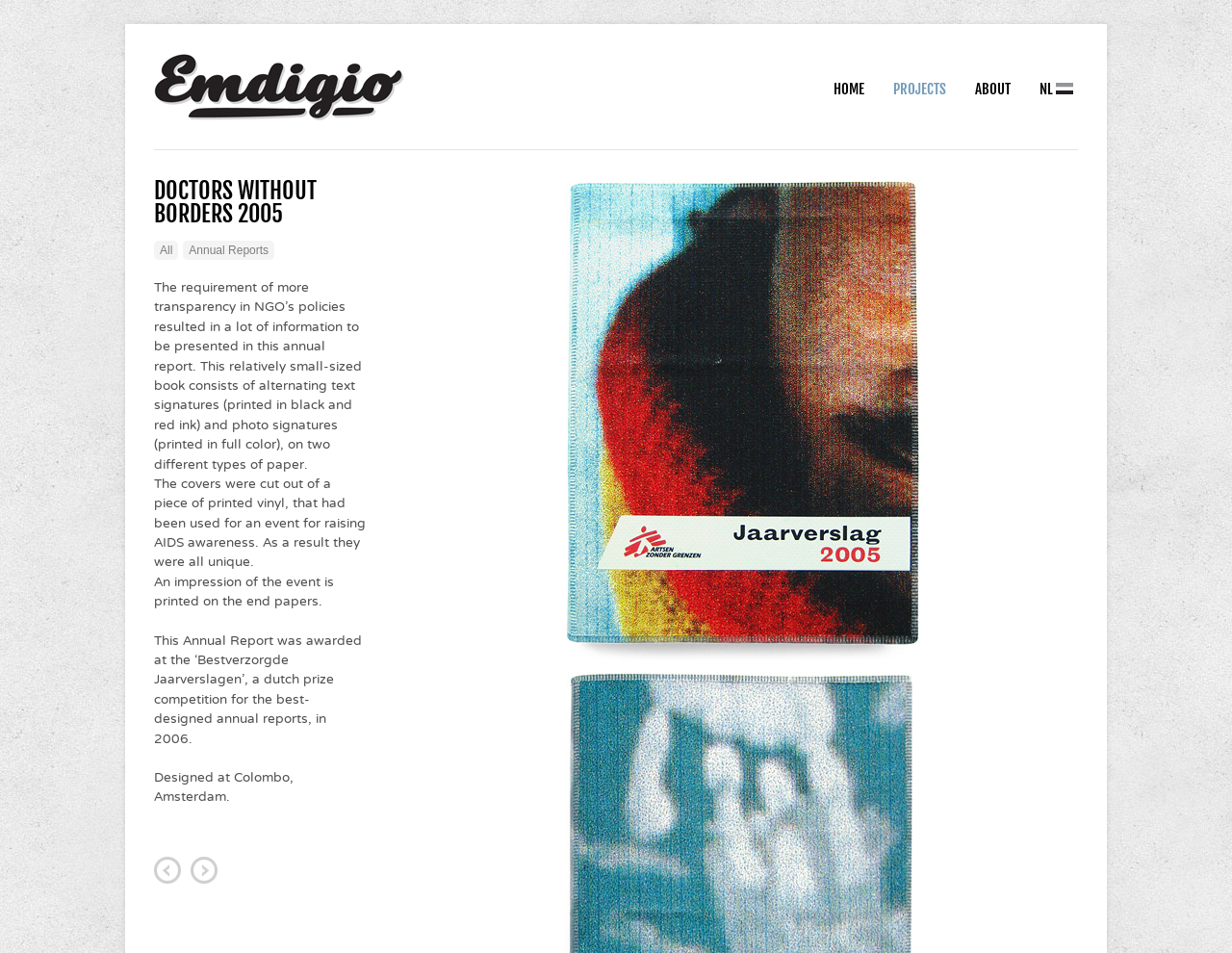Please give a one-word or short phrase response to the following question: 
What is the text on the top-left corner of the webpage?

Emdigio